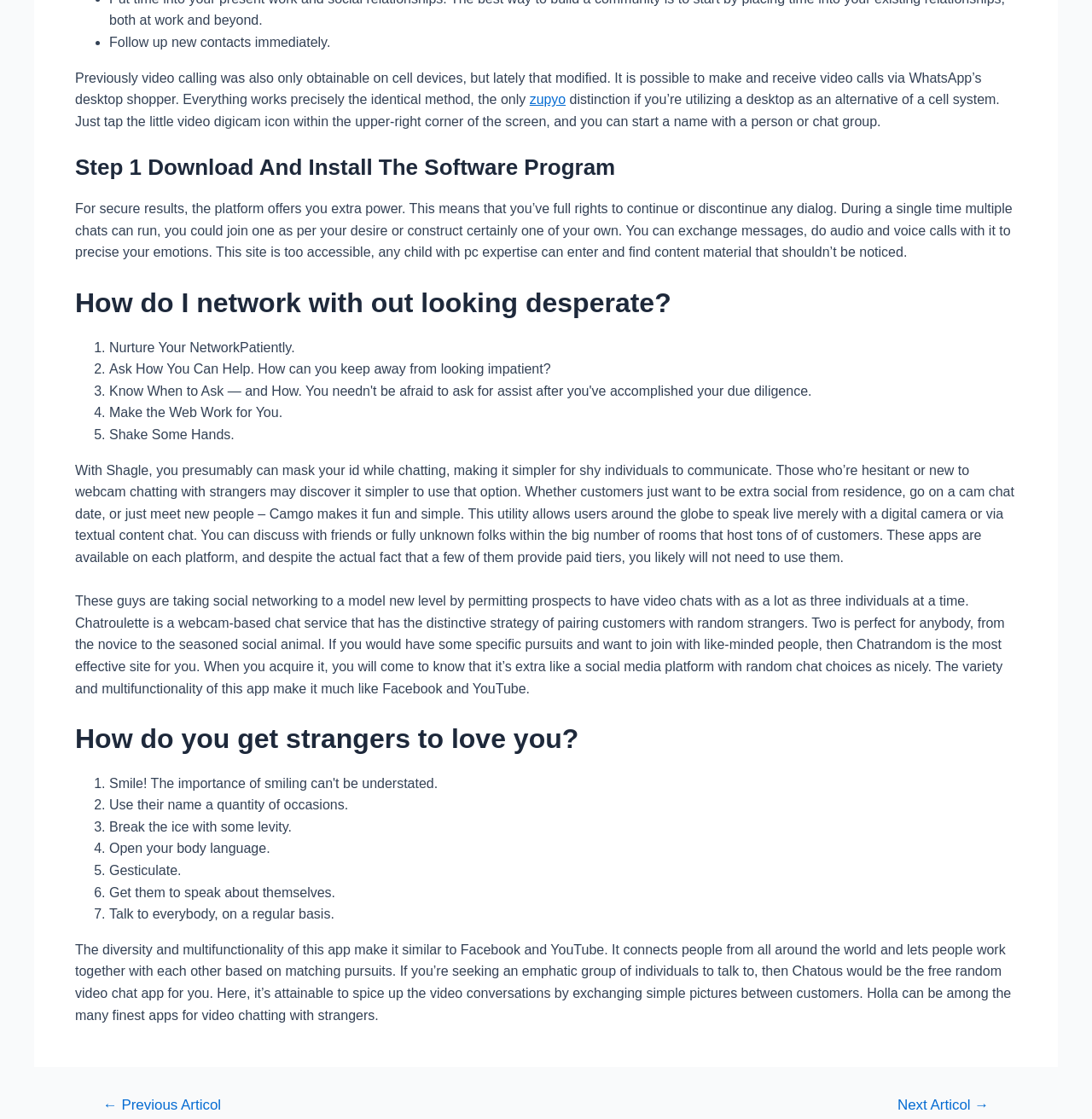Please locate the UI element described by "zupyo" and provide its bounding box coordinates.

[0.485, 0.083, 0.518, 0.095]